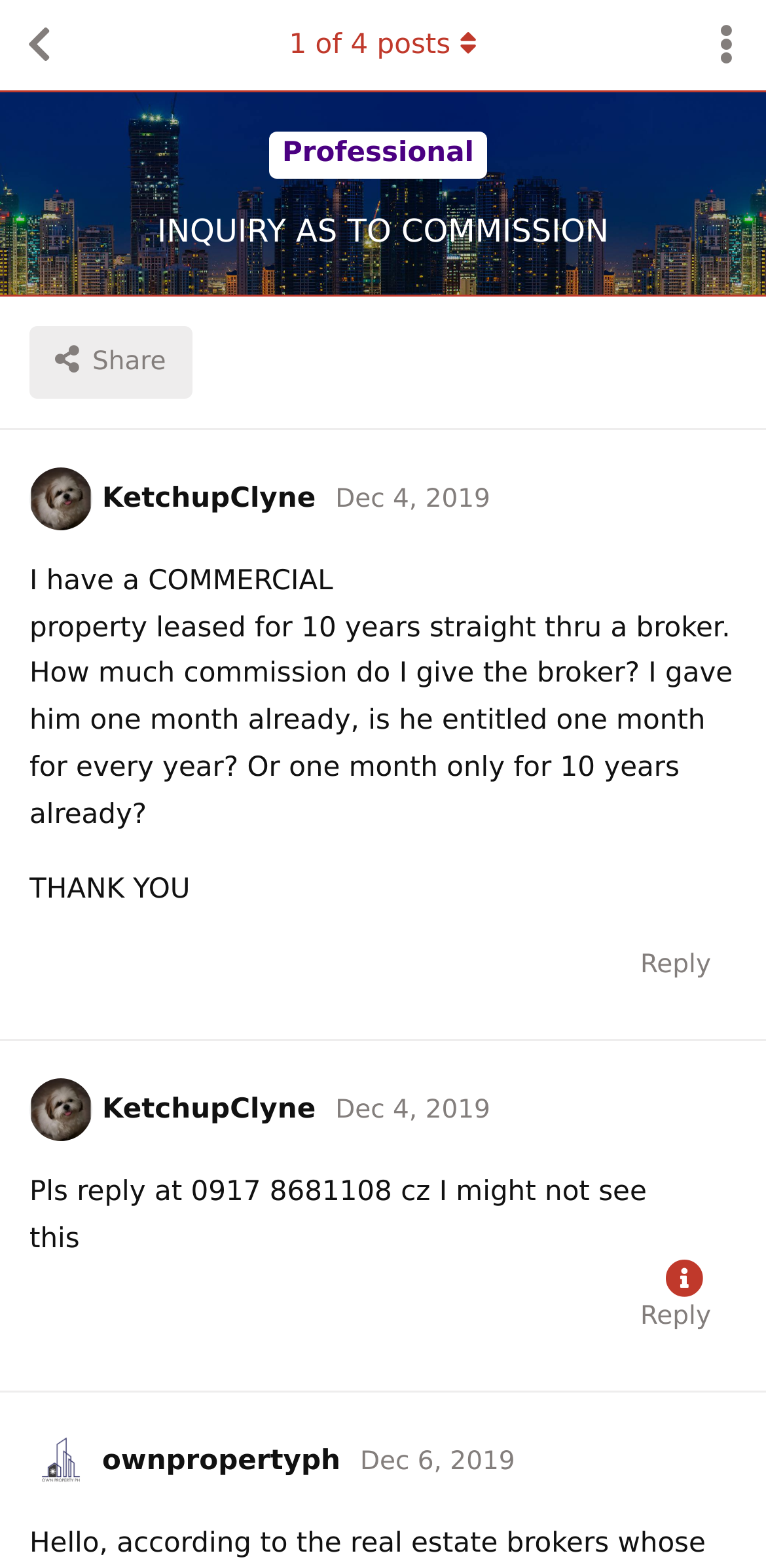Offer a meticulous description of the webpage's structure and content.

This webpage appears to be a discussion forum or community page, specifically focused on real estate in the Philippines. At the top, there is a header section with a link to go "Back to Discussion List" and a title "INQUIRY AS TO COMMISSION - Real Estate Forum Philippines | Philippines' Biggest Home Buyer and Seller Community". Below this, there are several buttons, including "Toggle discussion actions dropdown menu", "Share", and "1 of 4 posts".

The main content of the page is a discussion thread, with four posts from different users. Each post includes the username of the poster, the date and time of the post, and the text of the post. The first post is from "KetchupClyne" and asks about the commission owed to a broker for a commercial property lease. The post includes a brief description of the situation and a question about how much commission is owed.

Below this post, there are three replies from other users, including "KetchupClyne" again, "ownpropertyph", and another user. Each reply includes the username, date, and time, as well as the text of the reply. The replies provide answers and comments on the original question.

At the bottom of the page, there are links to "Terms", "Privacy", and a copyright notice with a link to "PropertyAsia".